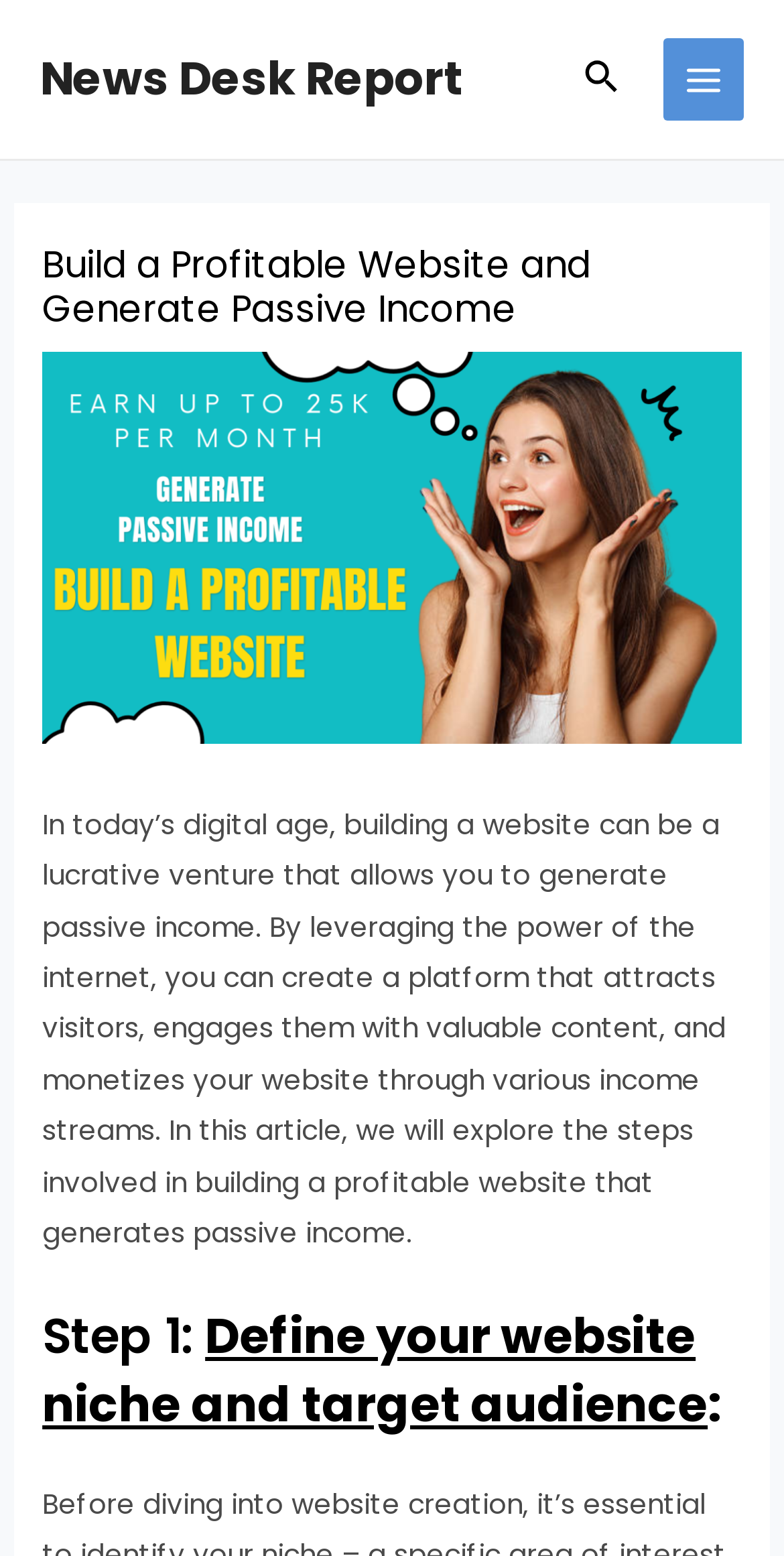Please find and provide the title of the webpage.

Build a Profitable Website and Generate Passive Income